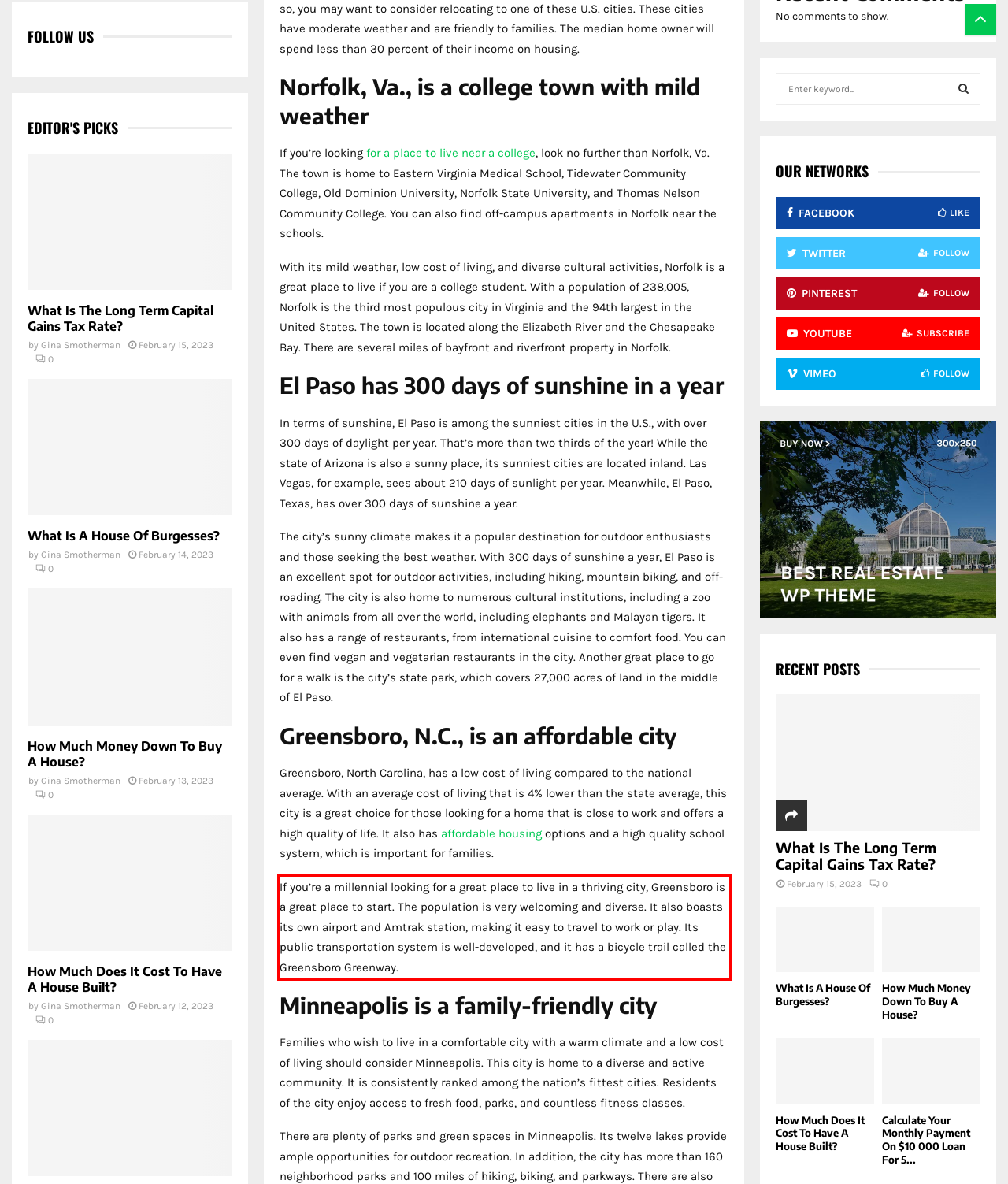You have a screenshot of a webpage with a red bounding box. Use OCR to generate the text contained within this red rectangle.

If you’re a millennial looking for a great place to live in a thriving city, Greensboro is a great place to start. The population is very welcoming and diverse. It also boasts its own airport and Amtrak station, making it easy to travel to work or play. Its public transportation system is well-developed, and it has a bicycle trail called the Greensboro Greenway.